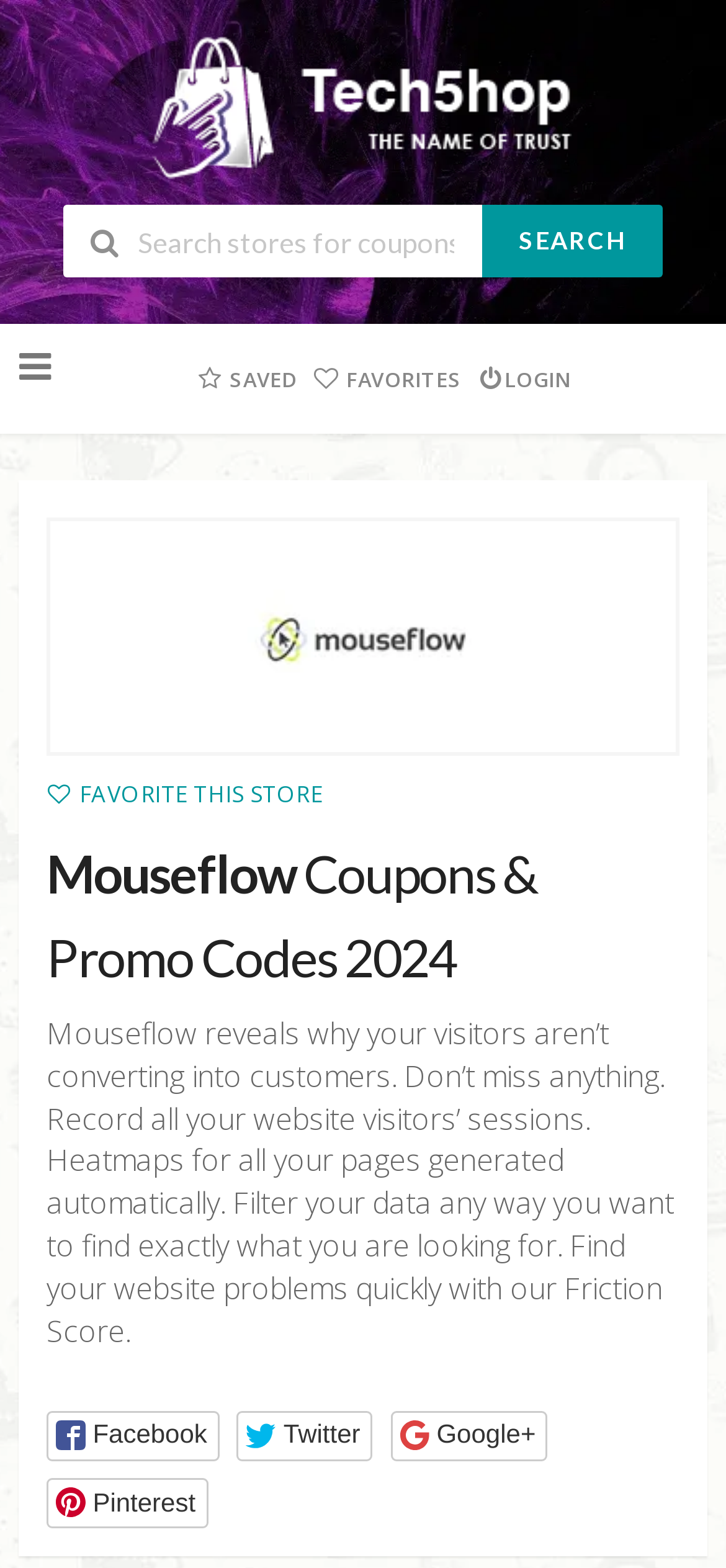Please determine the bounding box coordinates for the element with the description: "Favorites".

[0.419, 0.207, 0.646, 0.277]